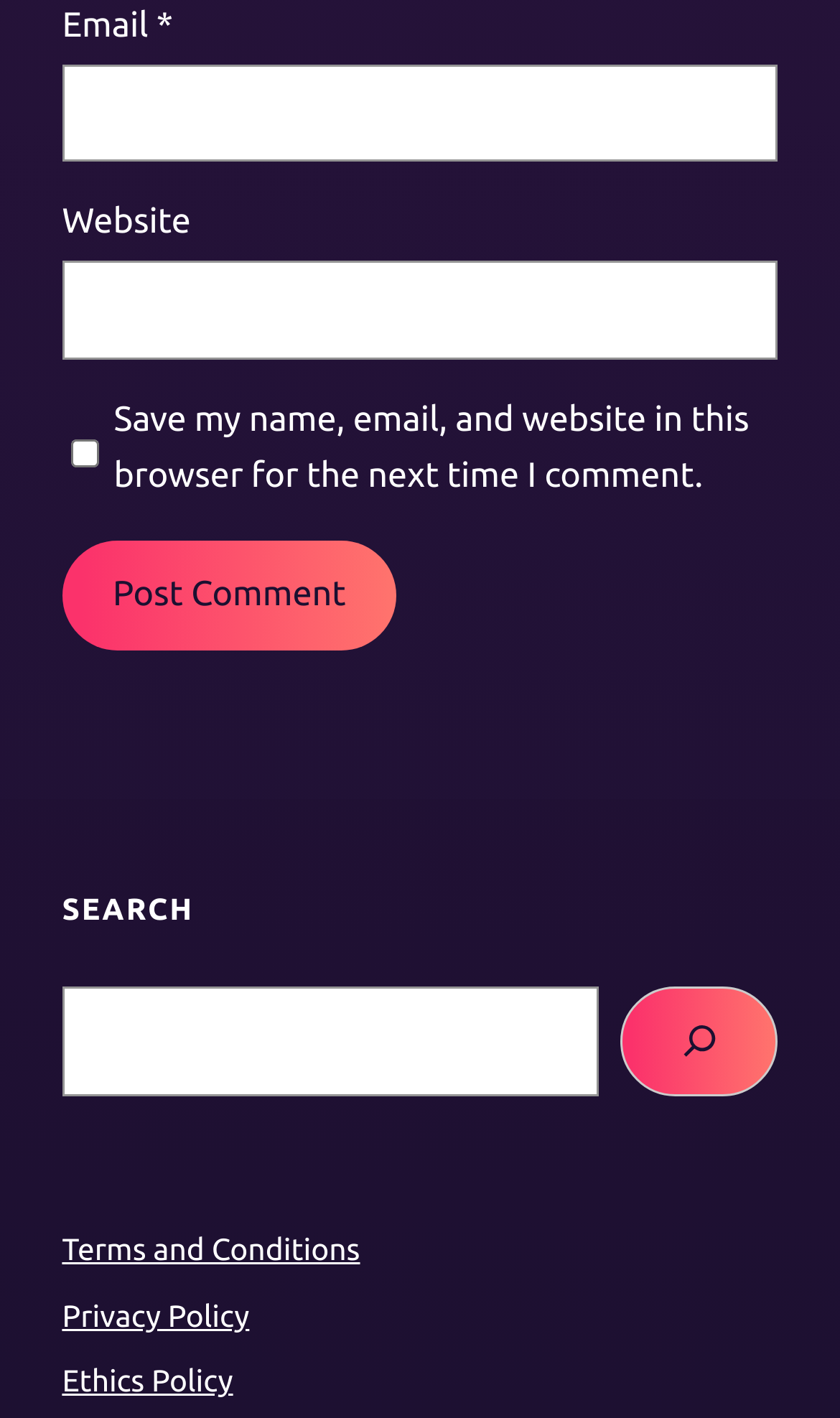What are the three policies listed at the bottom?
Use the screenshot to answer the question with a single word or phrase.

Terms, Privacy, Ethics